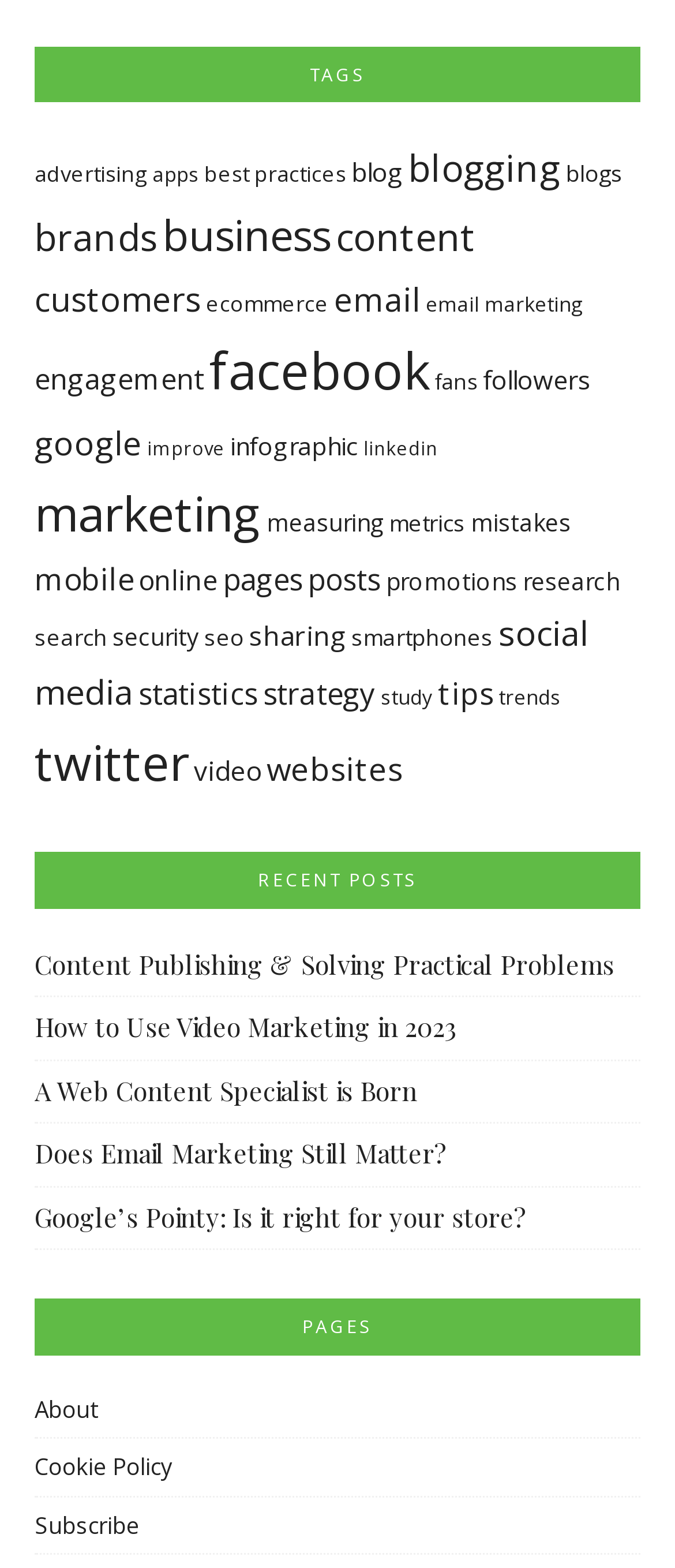Identify and provide the bounding box coordinates of the UI element described: "Does Email Marketing Still Matter?". The coordinates should be formatted as [left, top, right, bottom], with each number being a float between 0 and 1.

[0.051, 0.725, 0.664, 0.747]